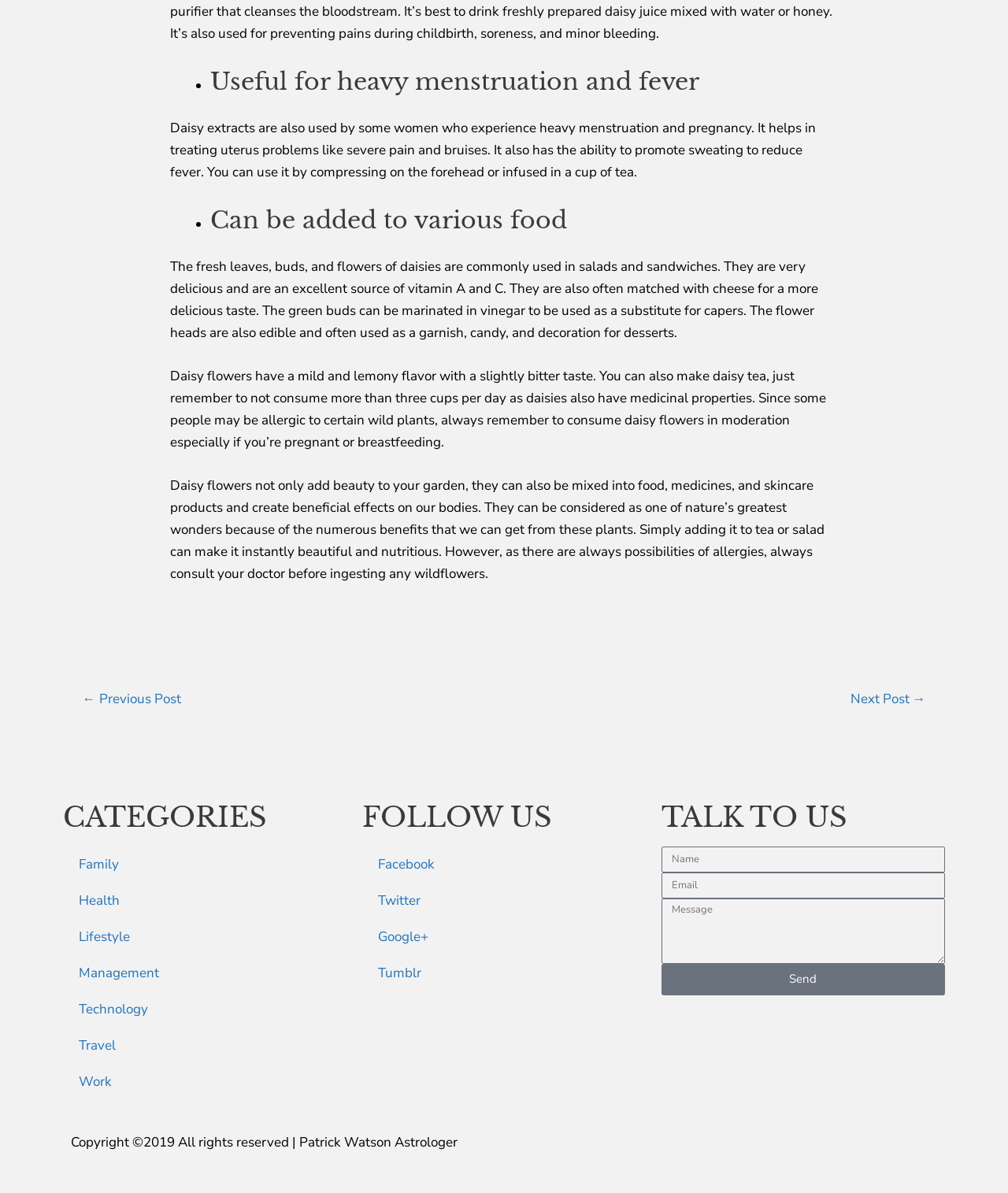Utilize the information from the image to answer the question in detail:
Can daisy flowers be used in skincare products?

The webpage mentions that daisy flowers can be mixed into food, medicines, and skincare products and create beneficial effects on our bodies.